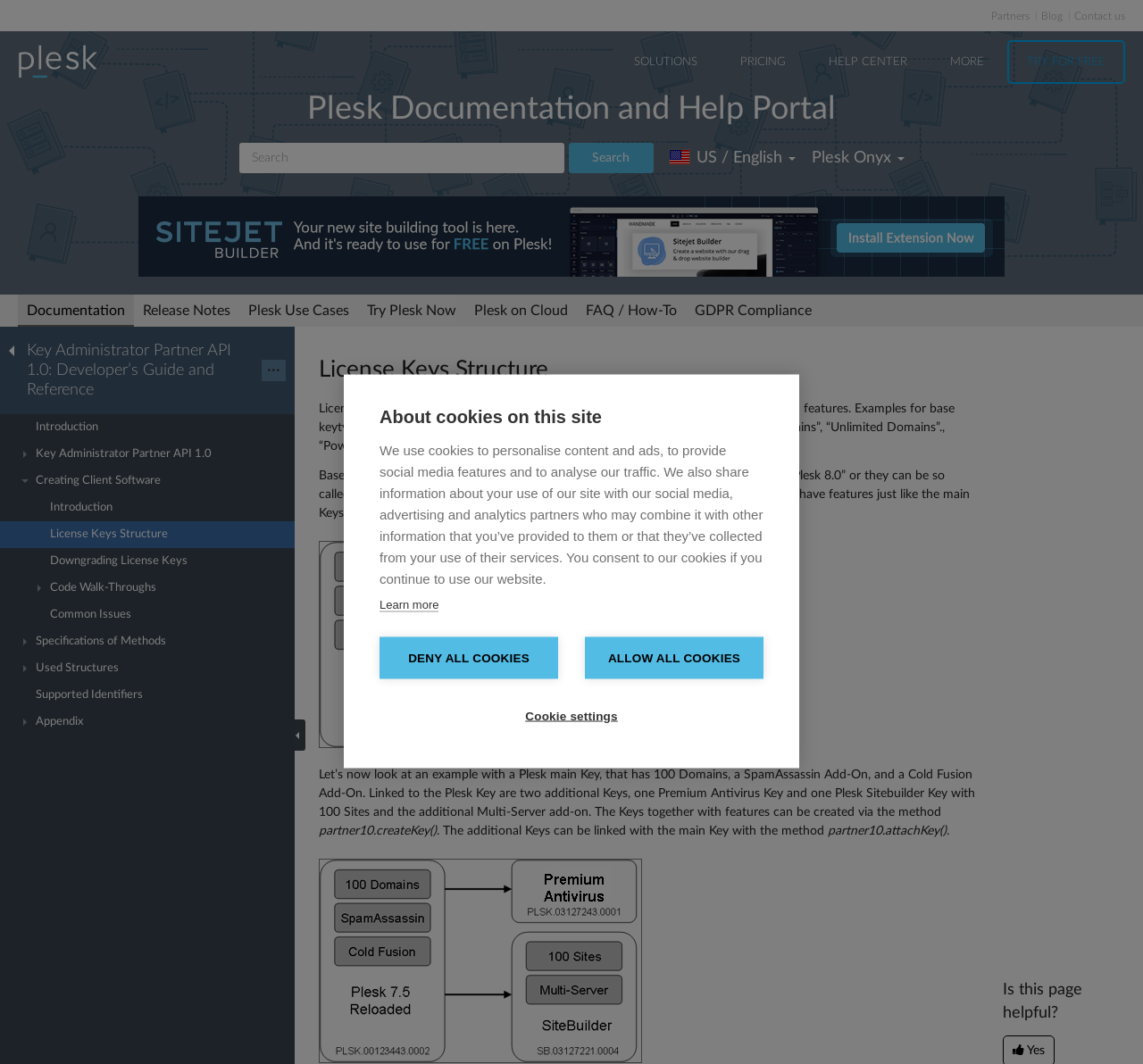Locate the bounding box coordinates of the region to be clicked to comply with the following instruction: "Learn more about cookies". The coordinates must be four float numbers between 0 and 1, in the form [left, top, right, bottom].

[0.332, 0.562, 0.384, 0.575]